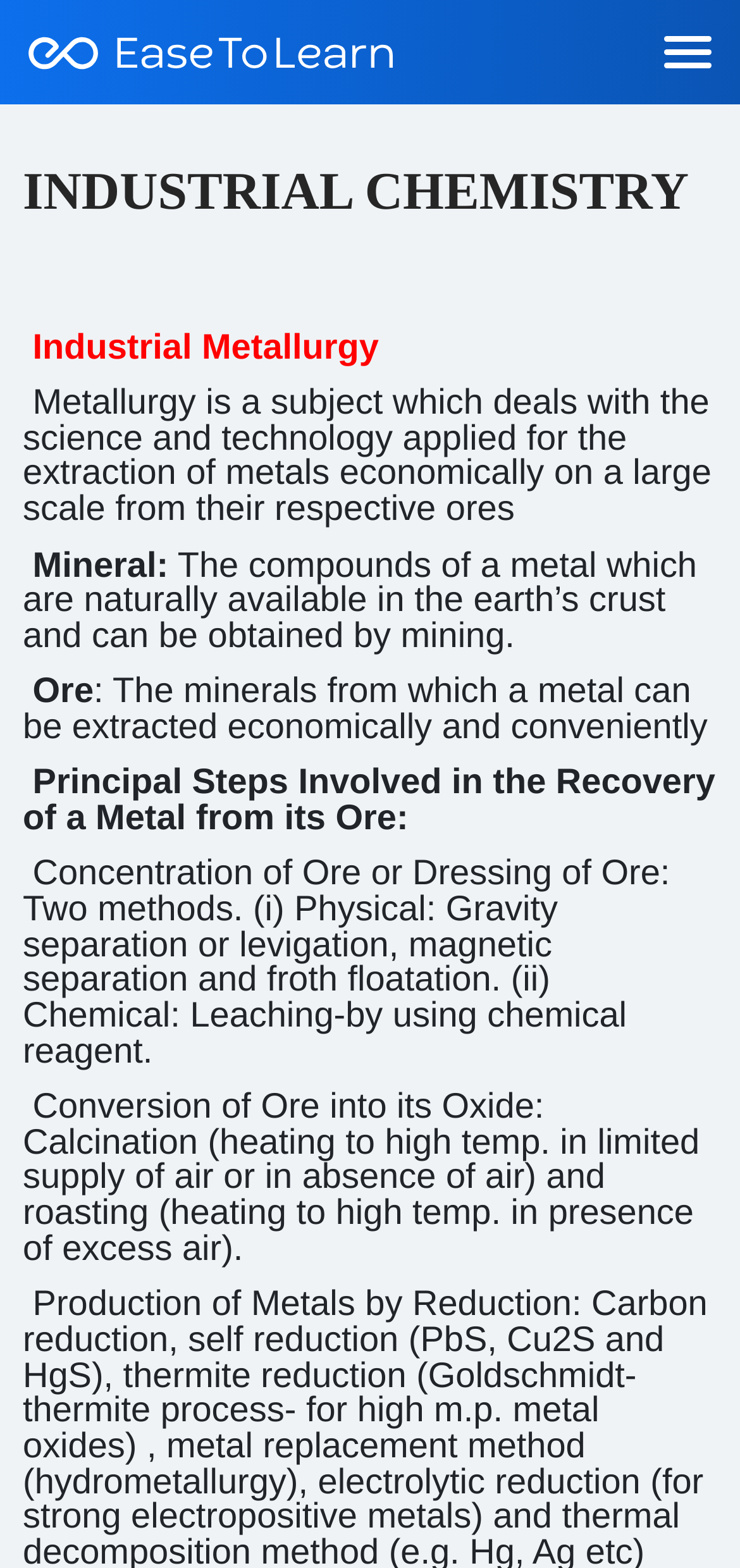Offer a meticulous description of the webpage's structure and content.

The webpage is about Industrial Chemistry, specifically focusing on online exam preparation with AI EaseToLearn and study materials. 

At the top, there is a header section that spans the entire width of the page, containing a link with an image on the left side. 

Below the header, a prominent heading "INDUSTRIAL CHEMISTRY" is centered near the top of the page. 

To the right of the heading, there is a small, empty space, followed by a section of text that discusses Industrial Metallurgy. This section is divided into several paragraphs, each describing a concept related to metallurgy, such as the definition of metallurgy, mineral, ore, and the principal steps involved in the recovery of a metal from its ore. 

The text is organized in a clear and structured manner, with each paragraph building upon the previous one to provide a comprehensive overview of the topic. The language used is formal and academic, suggesting that the webpage is intended for students or individuals preparing for an exam in industrial chemistry.